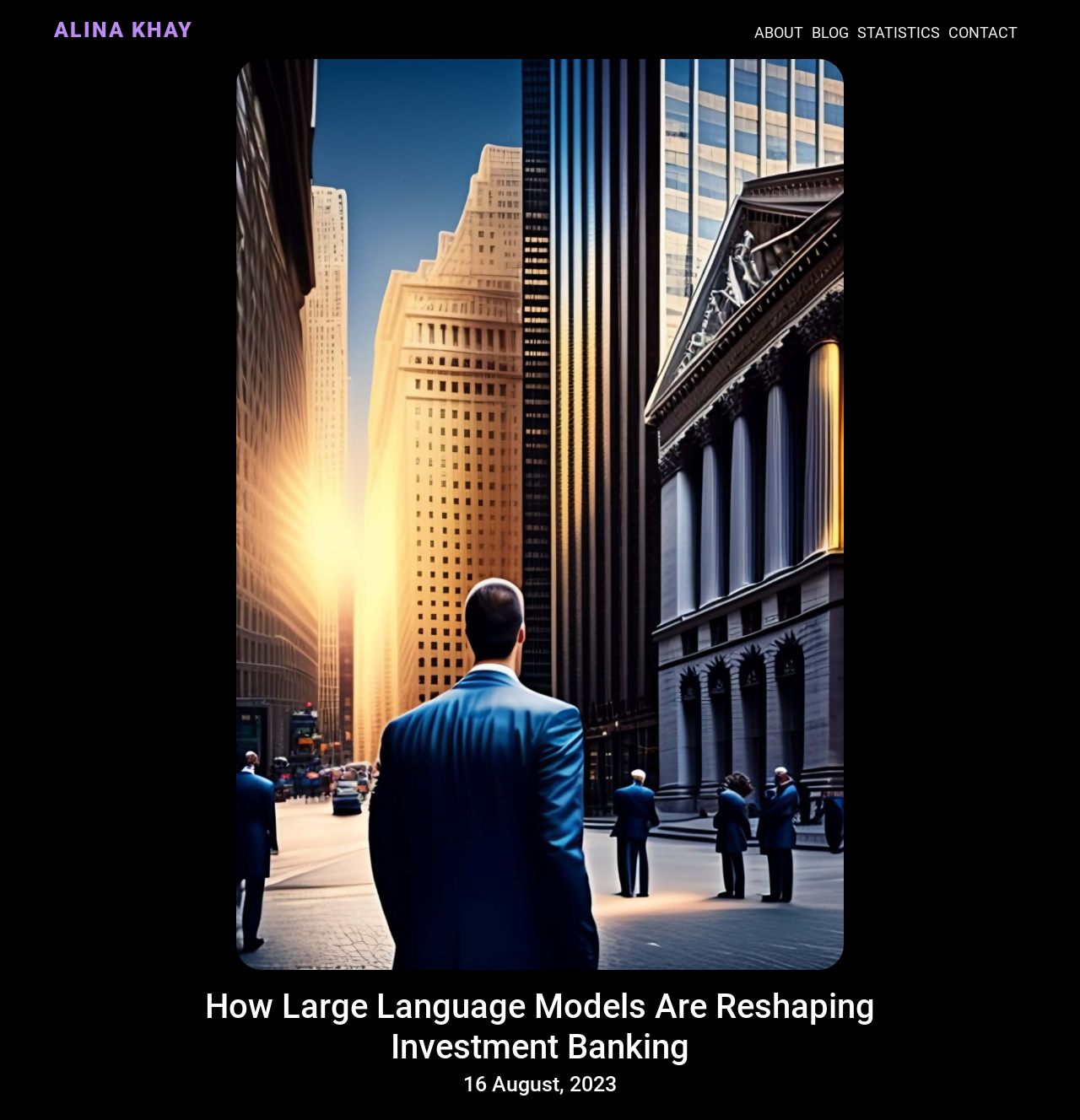Summarize the contents and layout of the webpage in detail.

The webpage is about an article titled "How Large Language Models Are Reshaping Investment Banking" by AlinaKhay. At the top left, there is a link to the author's profile, "ALINA KHAY", which is also a heading. To the right of this link, there are four more links: "ABOUT", "BLOG", "STATISTICS", and "CONTACT", arranged horizontally.

Below the links, a large image of an AI business consultant takes up most of the page, spanning from the left to the right. The image is positioned above the main content of the article.

The main content starts with a heading that repeats the title of the article, "How Large Language Models Are Reshaping Investment Banking", which is centered near the bottom of the page. Below this heading, there is a subheading that indicates the publication date, "16 August, 2023", positioned slightly to the right of the center.